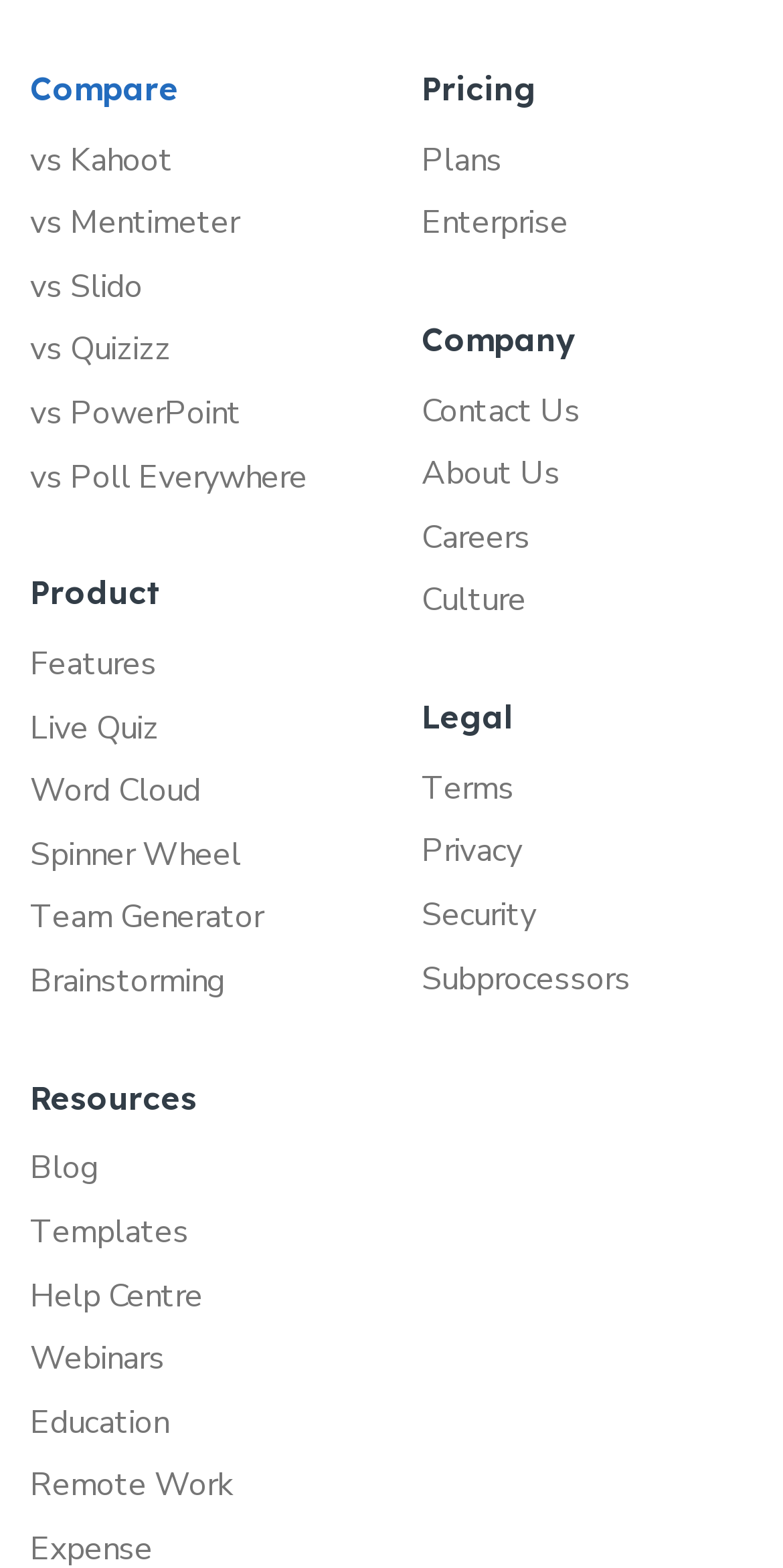What are the features of the product?
From the image, respond using a single word or phrase.

Live Quiz, Word Cloud, Spinner Wheel, etc.